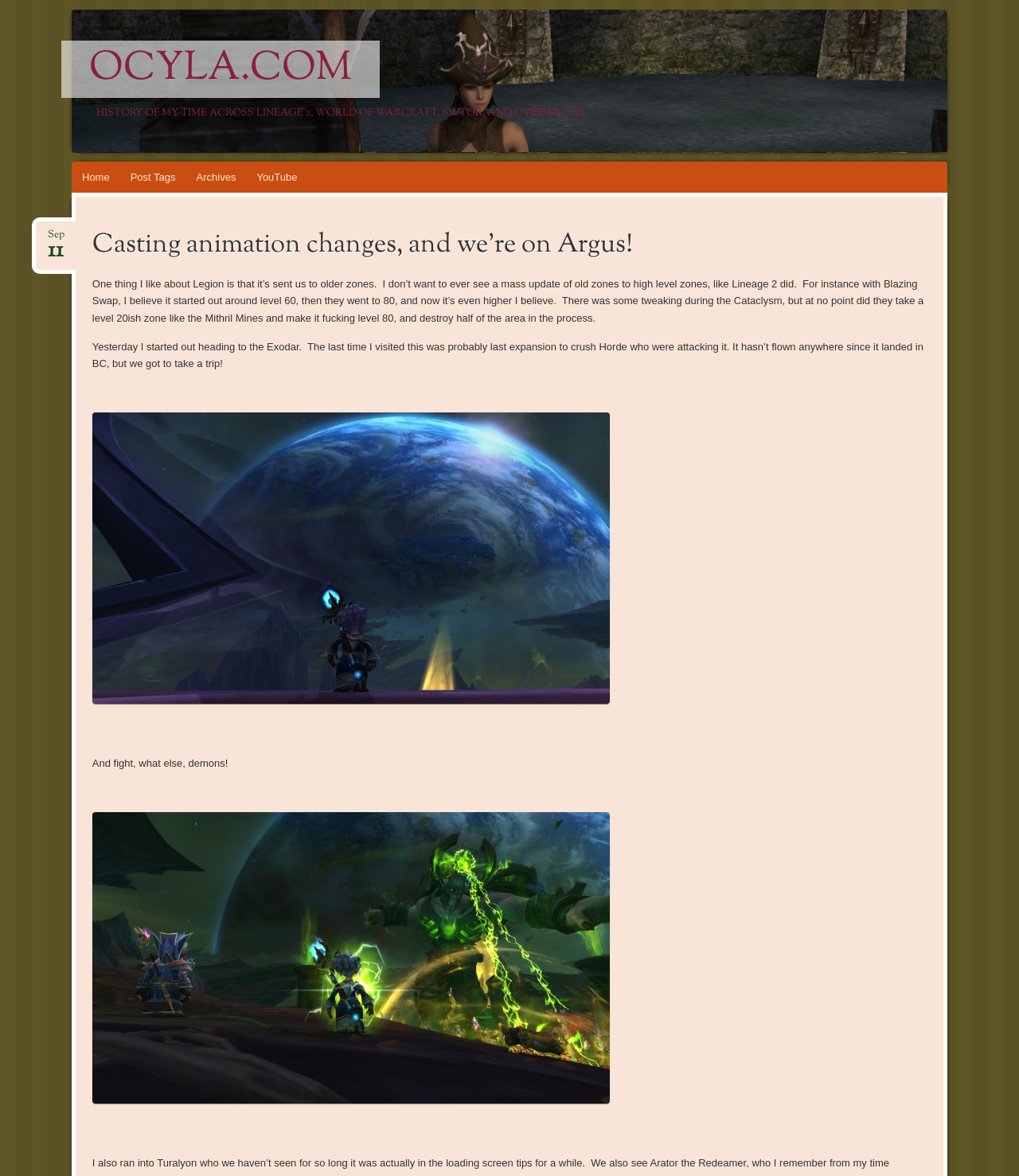Determine the bounding box for the UI element described here: "parent_node: OCYLA.COM title="ocyla.com"".

[0.07, 0.008, 0.87, 0.13]